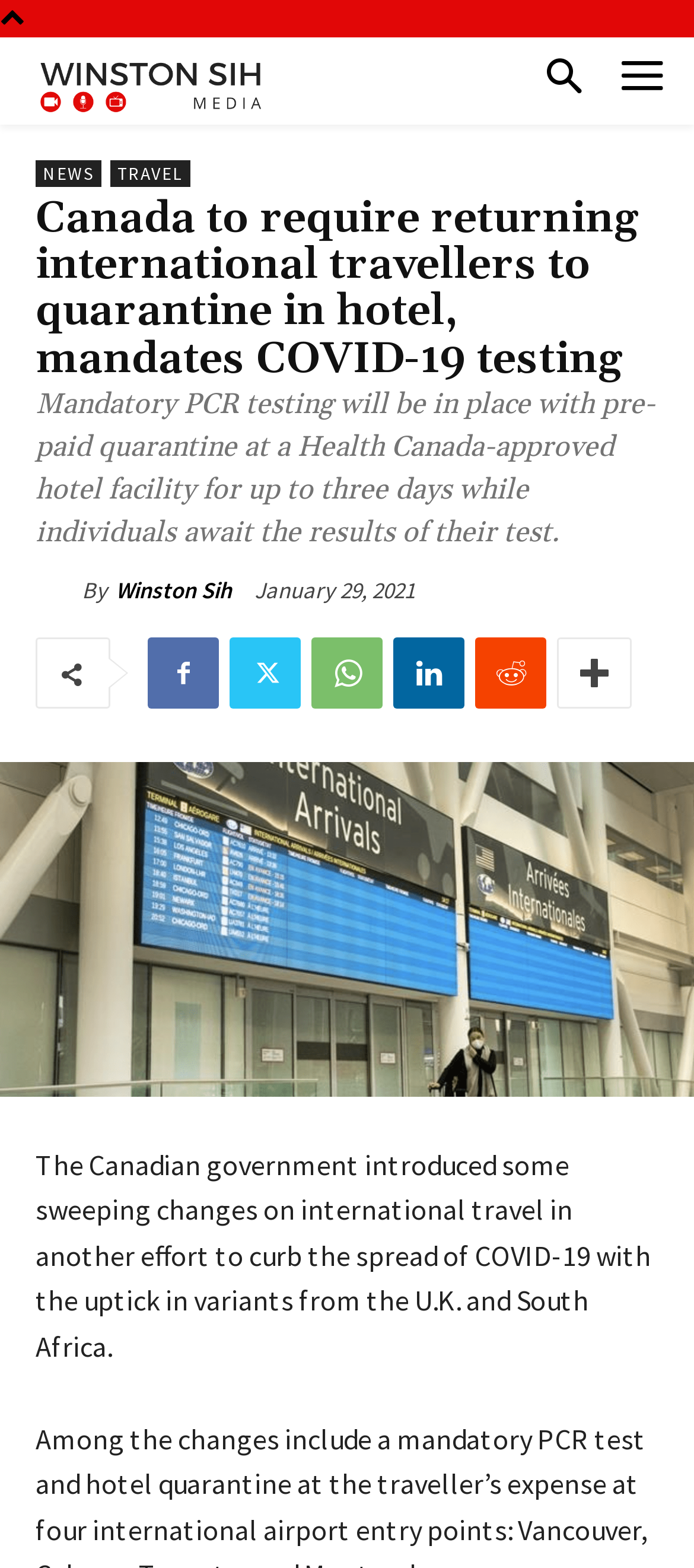Pinpoint the bounding box coordinates of the element you need to click to execute the following instruction: "Click the NEWS link". The bounding box should be represented by four float numbers between 0 and 1, in the format [left, top, right, bottom].

[0.051, 0.102, 0.146, 0.119]